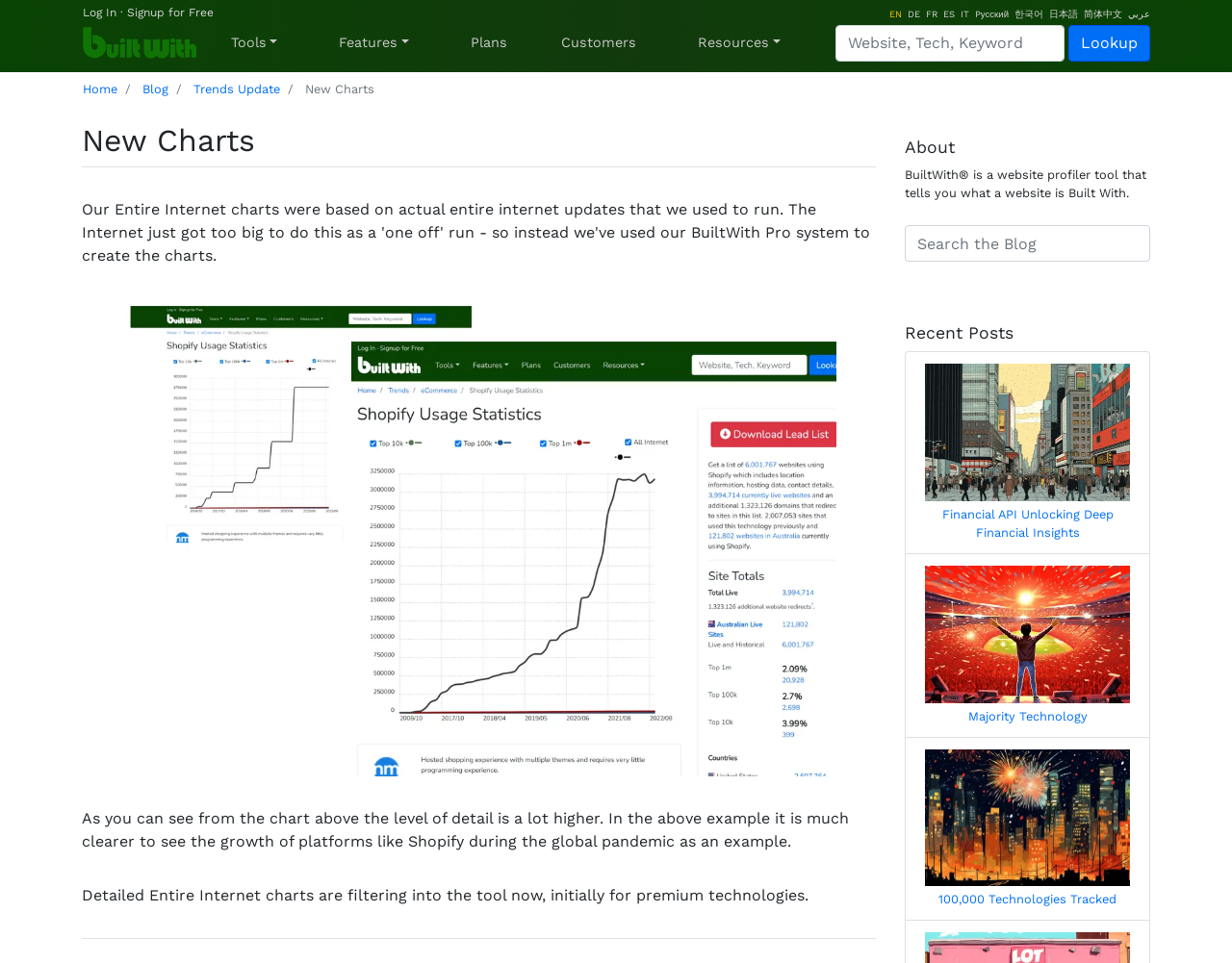What type of charts are being referred to in the article?
Please provide a comprehensive answer to the question based on the webpage screenshot.

The article is titled 'New Charts' and discusses the level of detail in these charts, specifically mentioning the growth of platforms like Shopify during the global pandemic as an example.